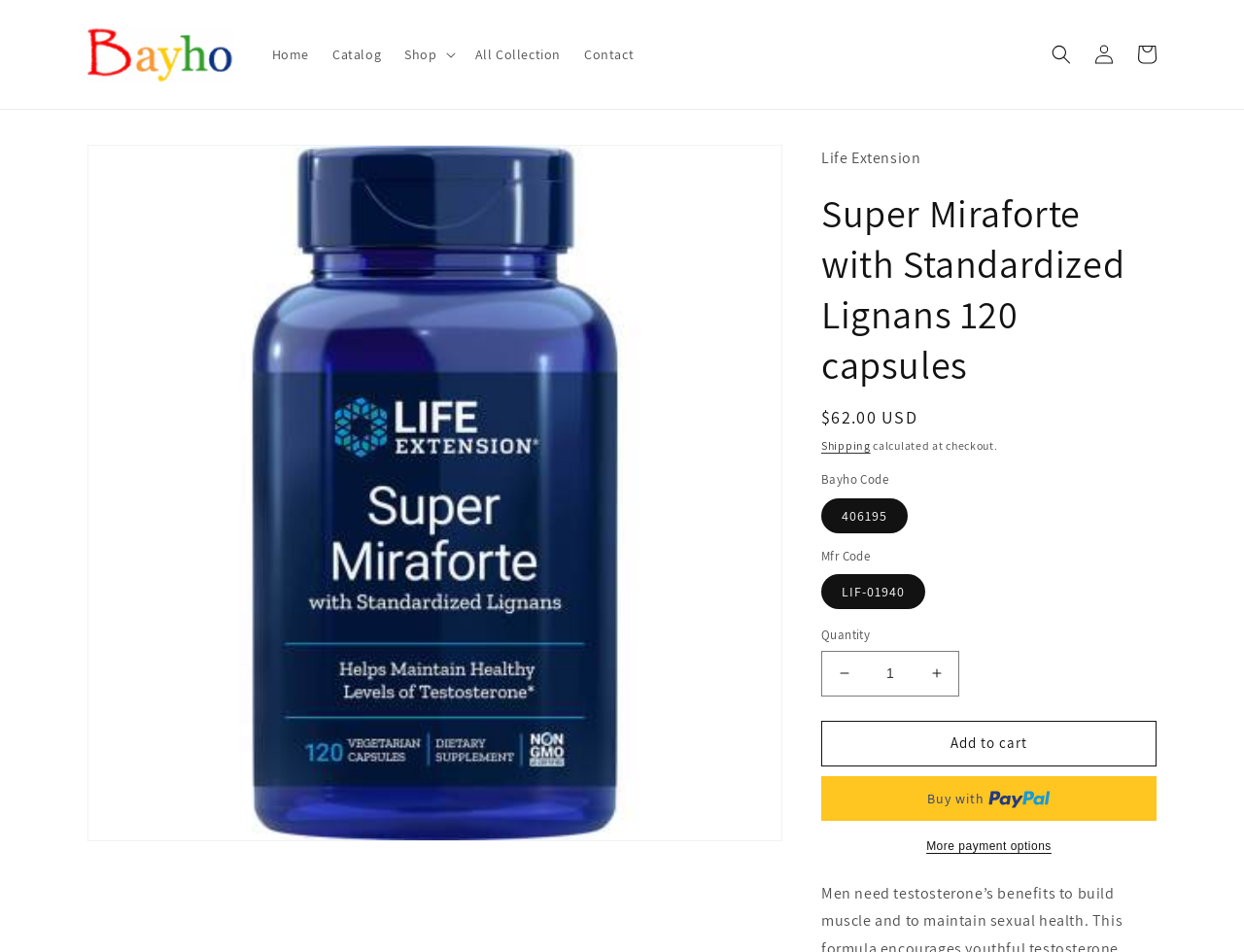Find the bounding box coordinates of the element to click in order to complete the given instruction: "Click the '2Flirts Brand Logo'."

None